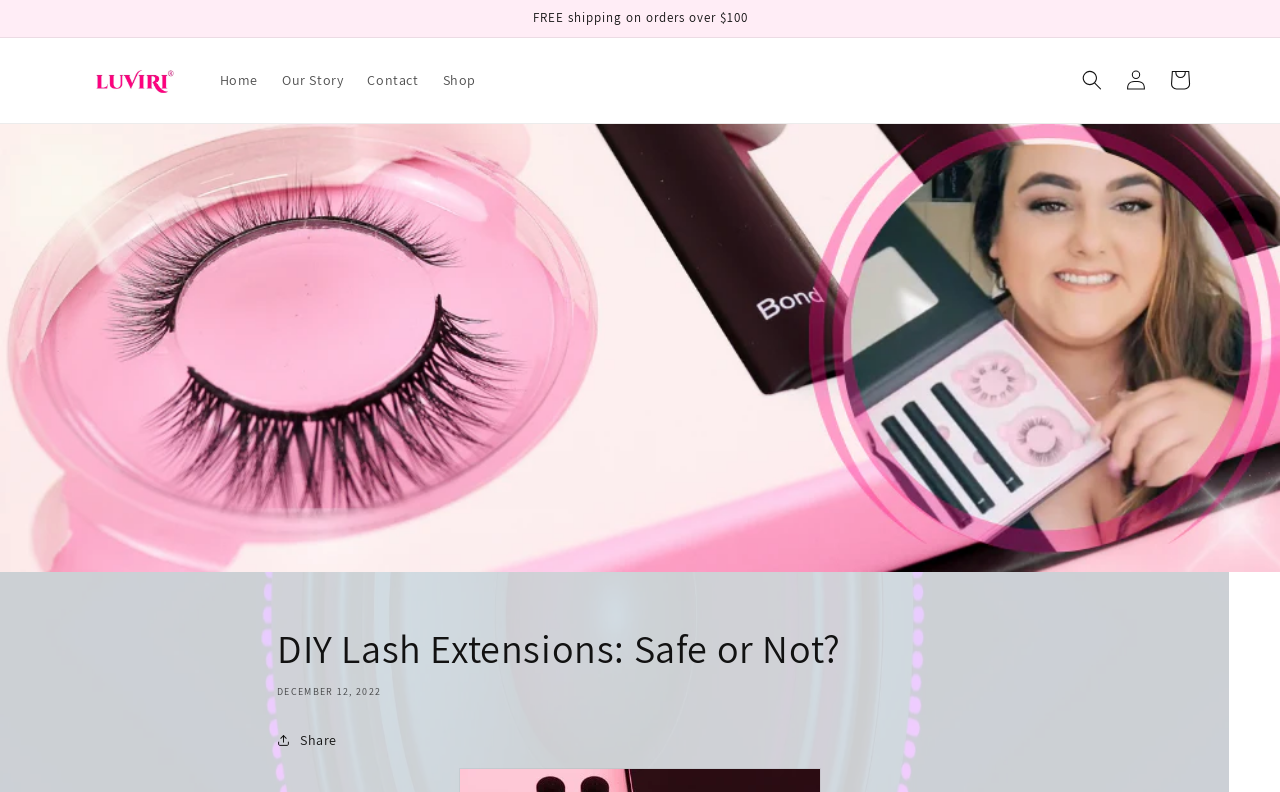What is the main heading of this webpage? Please extract and provide it.

DIY Lash Extensions: Safe or Not?